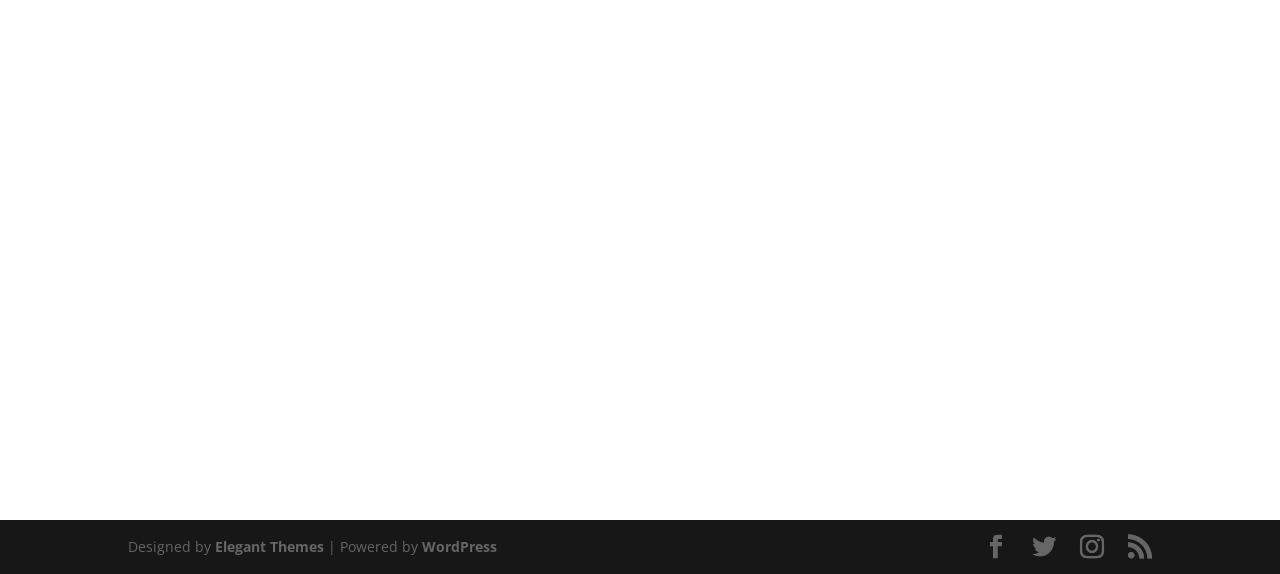Using the image as a reference, answer the following question in as much detail as possible:
Who designed the website?

I found the answer by looking at the bottom of the webpage, where it says 'Designed by Elegant Themes'. This indicates that the website was designed by Elegant Themes.